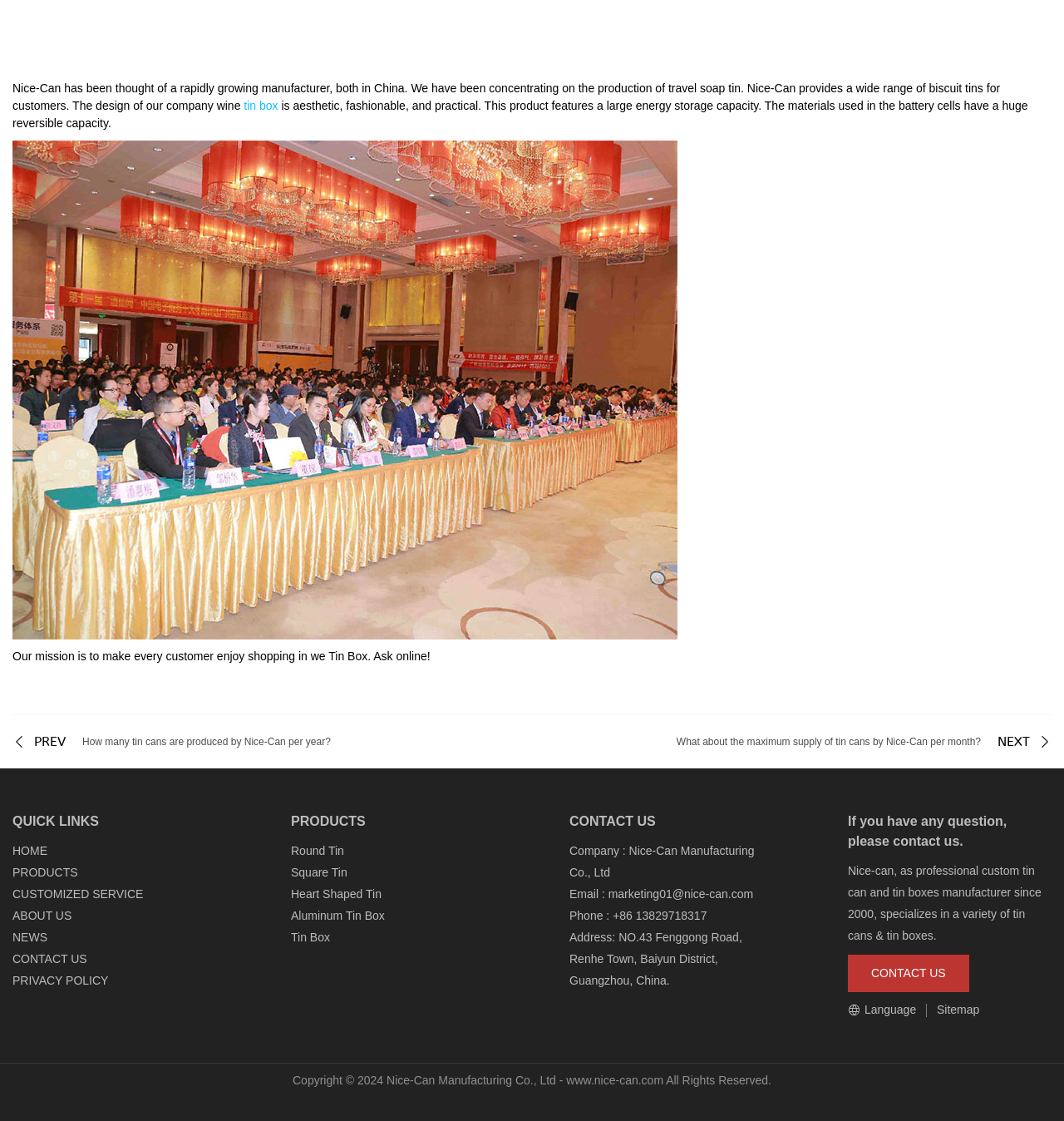Can you give a detailed response to the following question using the information from the image? What is the year Nice-Can was established?

The year Nice-Can was established can be inferred from the static text element 'Nice-can, as professional custom tin can and tin boxes manufacturer since 2000...' which is located at the bottom of the webpage.